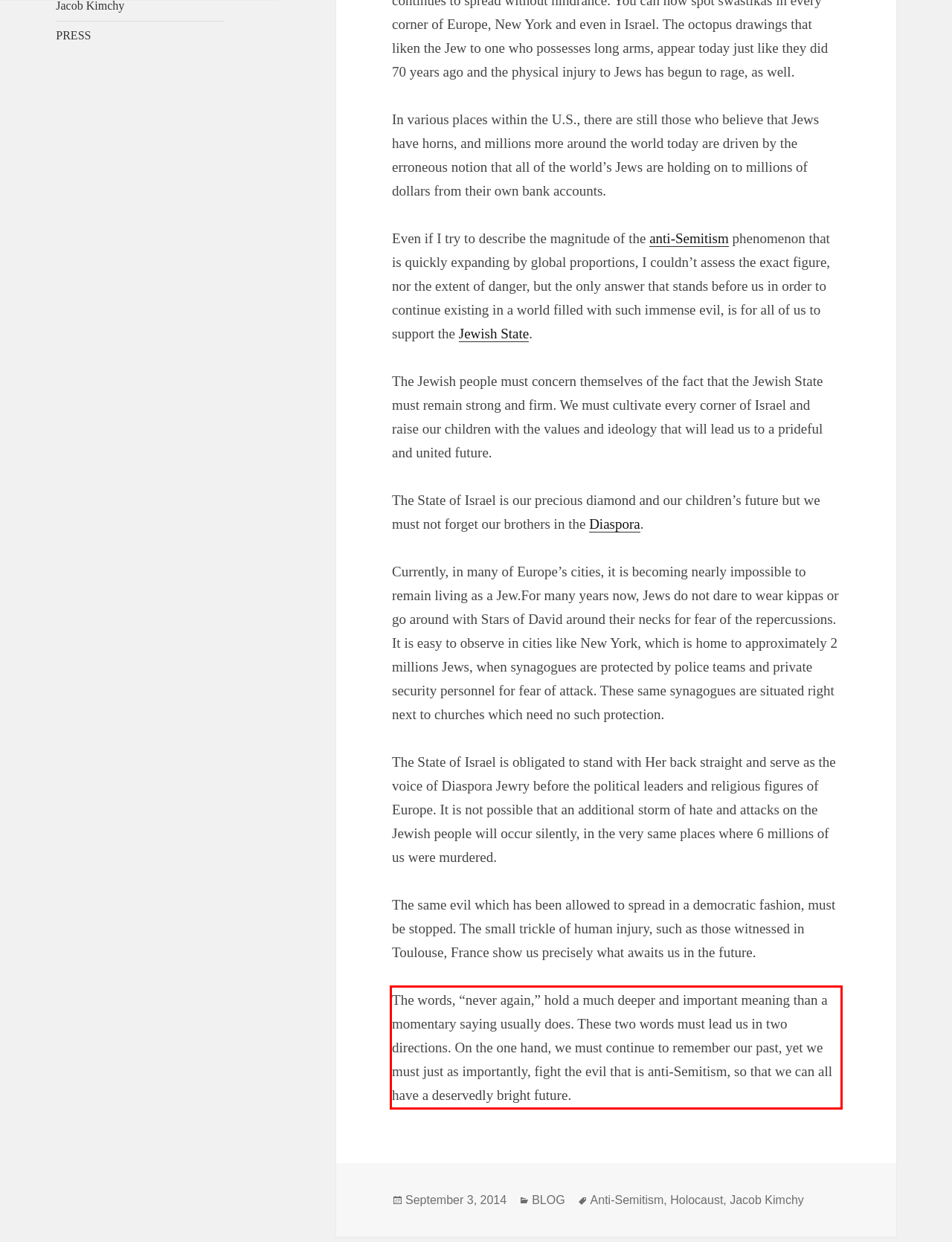Given a webpage screenshot, locate the red bounding box and extract the text content found inside it.

The words, “never again,” hold a much deeper and important meaning than a momentary saying usually does. These two words must lead us in two directions. On the one hand, we must continue to remember our past, yet we must just as importantly, fight the evil that is anti-Semitism, so that we can all have a deservedly bright future.